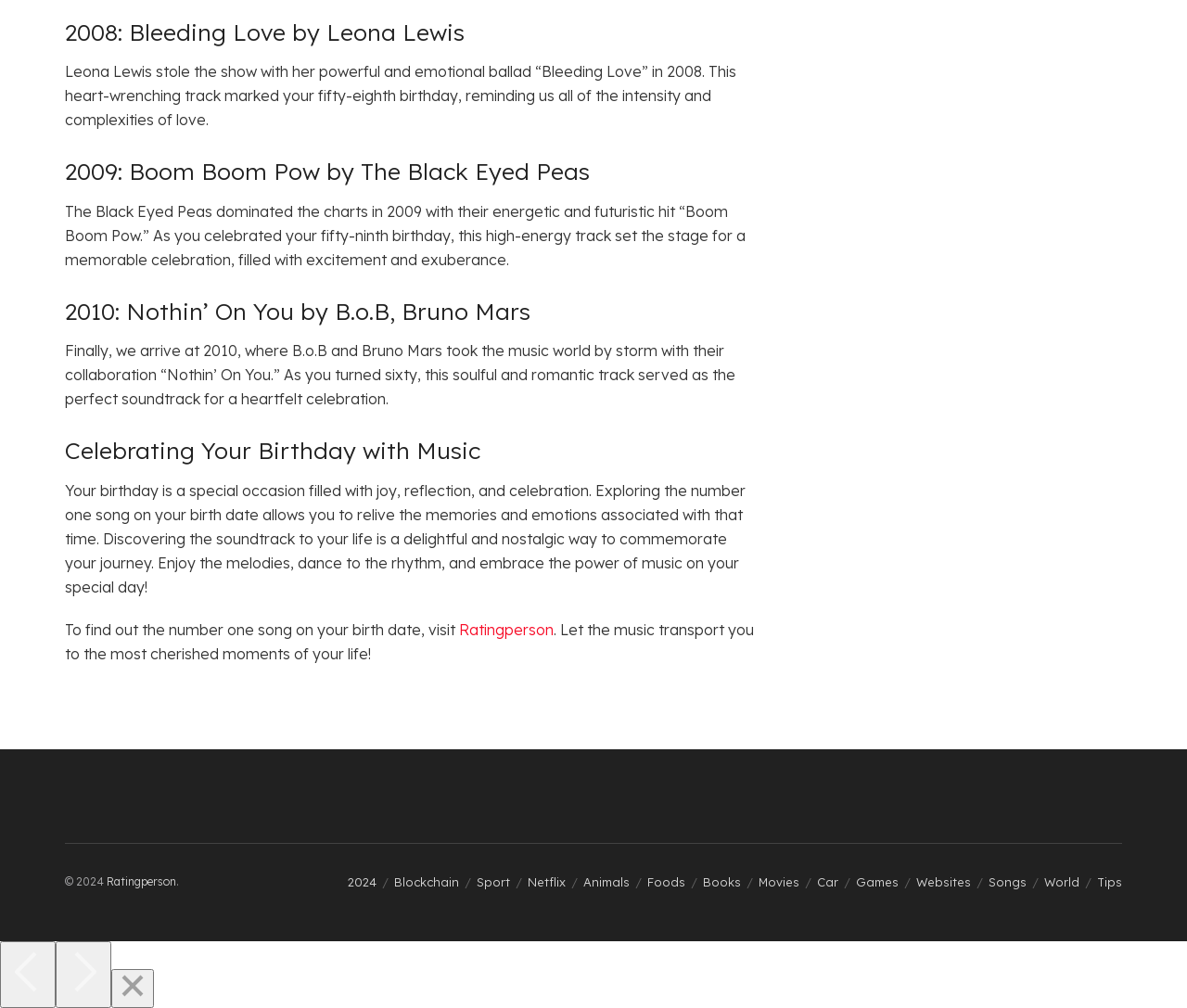Please provide a comprehensive answer to the question based on the screenshot: What is the tone of the webpage?

The webpage has a nostalgic tone, as it encourages users to 'relive the memories and emotions associated with that time' and 'embrace the power of music on your special day'.